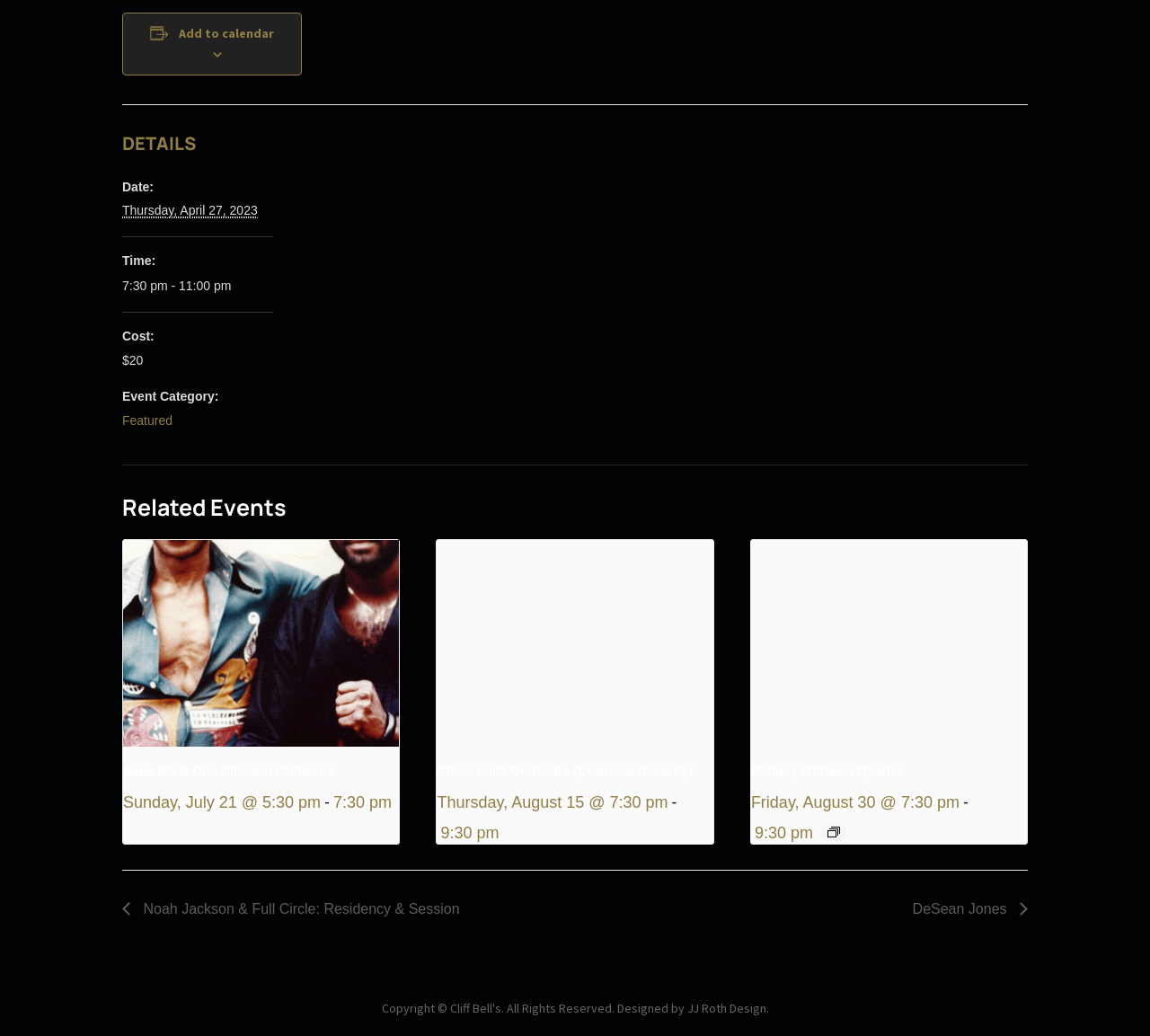What is the time of the event?
Based on the image content, provide your answer in one word or a short phrase.

7:30 pm - 11:00 pm